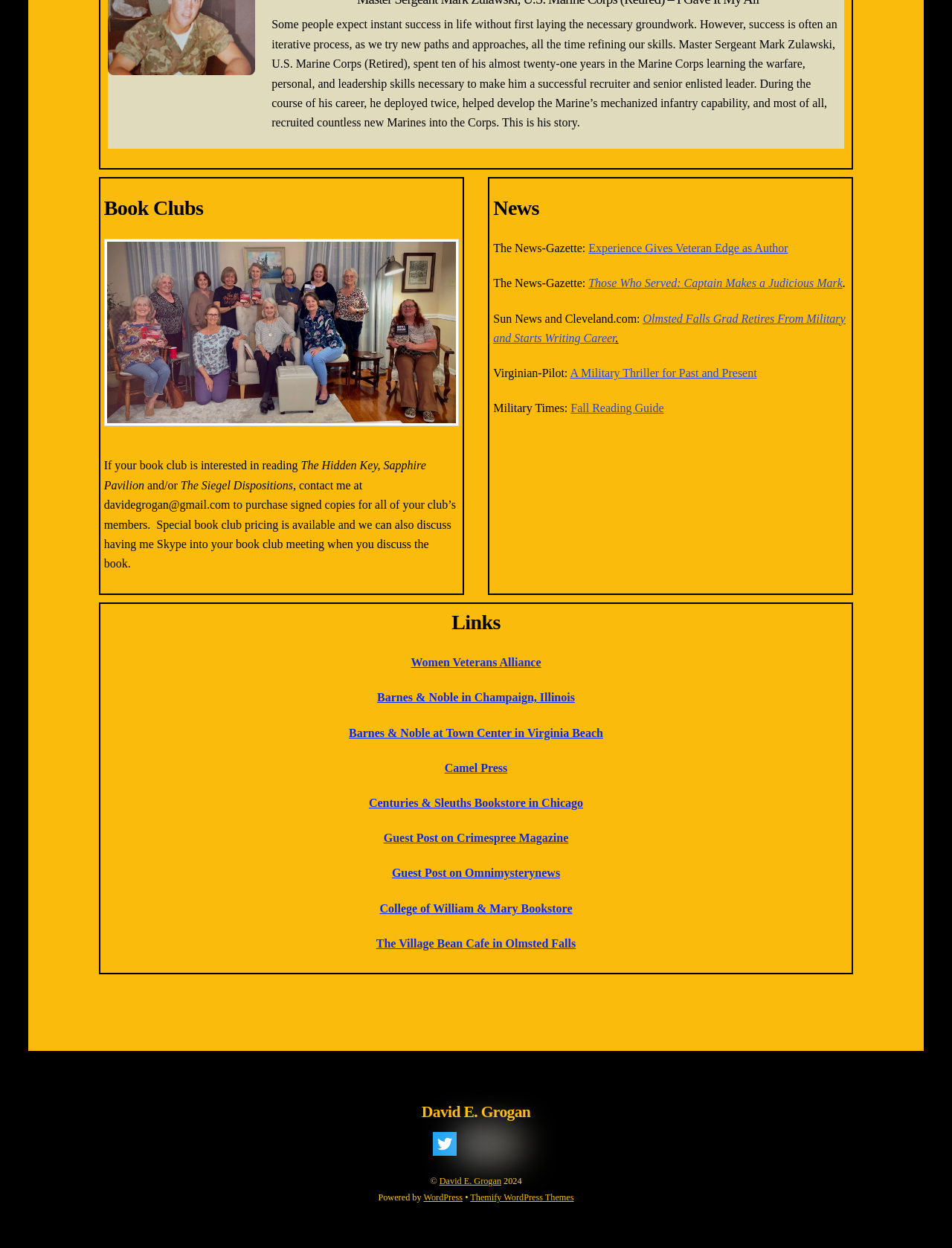Identify the bounding box coordinates necessary to click and complete the given instruction: "Visit the Women Veterans Alliance website".

[0.432, 0.526, 0.568, 0.536]